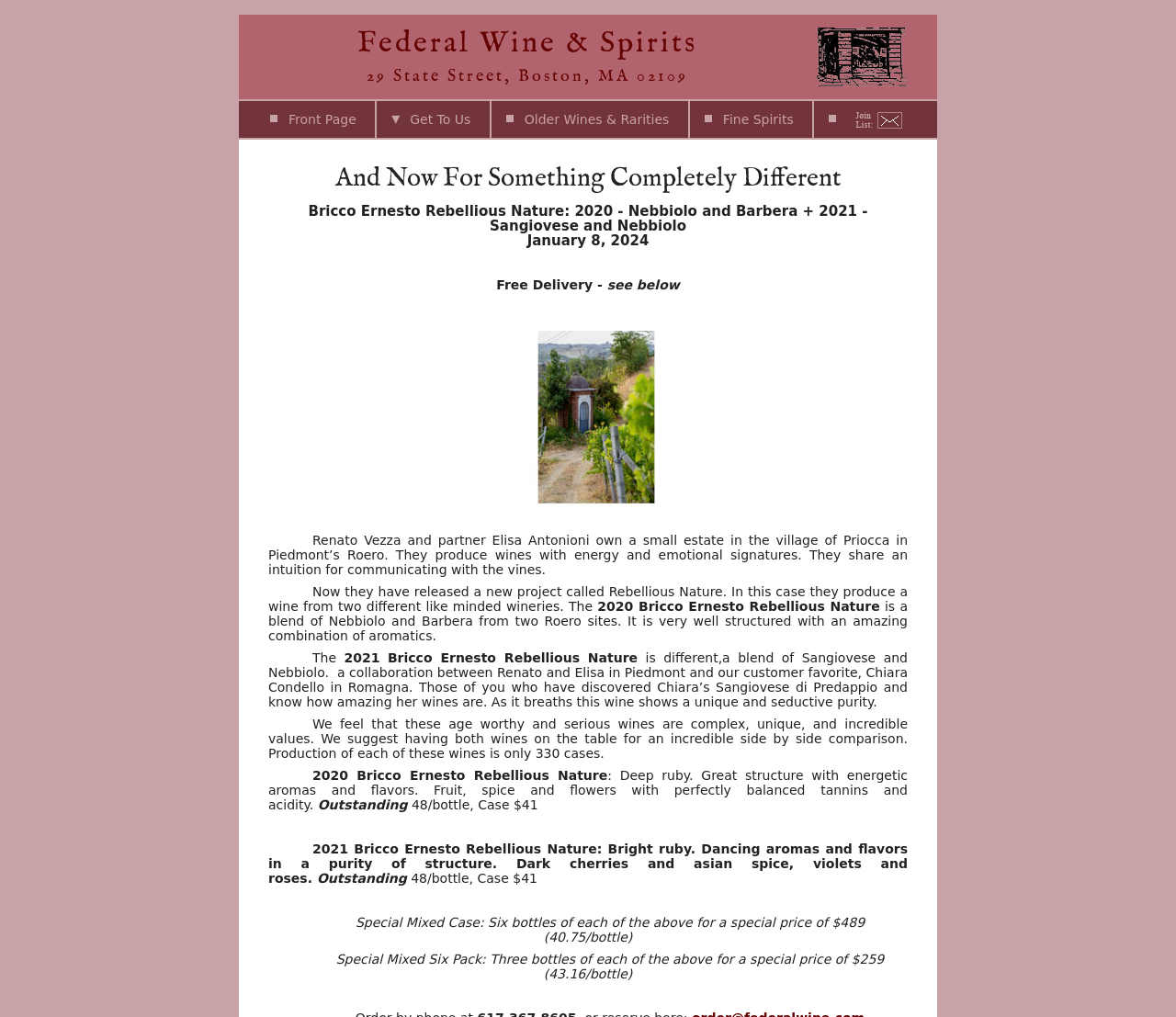Describe the webpage in detail, including text, images, and layout.

The webpage is about Federal Wine & Spirits, with a focus on articles. At the top, there is a link to the company's address, "Federal Wine & Spirits 29 State Street, Boston, MA 02109", which is situated near the center of the page. Below this, there are three links: "Front Page", "Older Wines & Rarities", and "Fine Spirits", aligned horizontally and centered on the page.

The main content of the page is an article titled "And Now For Something Completely Different", which discusses Bricco Ernesto Rebellious Nature wines. The article is divided into sections, with headings and paragraphs of text. There are two images on the page, one of which is an image of a wine label, and the other is an image of Roero.

The article describes the wines, including their blends, structures, and flavors. It also provides information about the winemakers, Renato Vezza and Elisa Antonioni, and their collaboration with Chiara Condello. The text is interspersed with emphasis on certain words, such as "Outstanding", and there are also prices listed for the wines.

At the bottom of the page, there are special offers for mixed cases and six-packs of the wines, with discounted prices. The overall layout of the page is clean and easy to read, with a focus on presenting information about the wines and their makers.